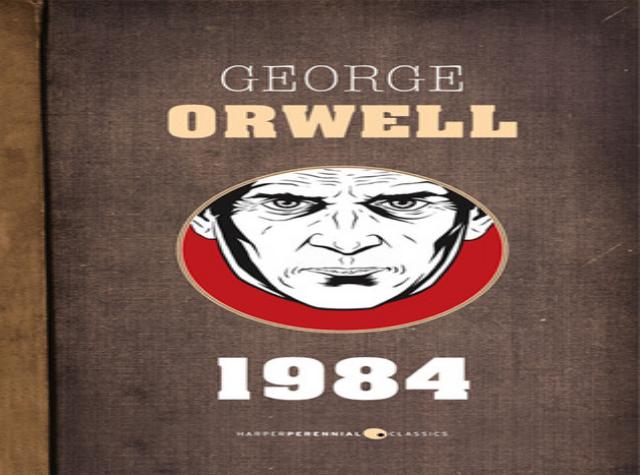What is the background texture like?
We need a detailed and exhaustive answer to the question. Please elaborate.

The background texture is reminiscent of weathered cloth because the caption describes it as having a 'textured, dark brown look', which is similar to the appearance of worn or aged cloth.